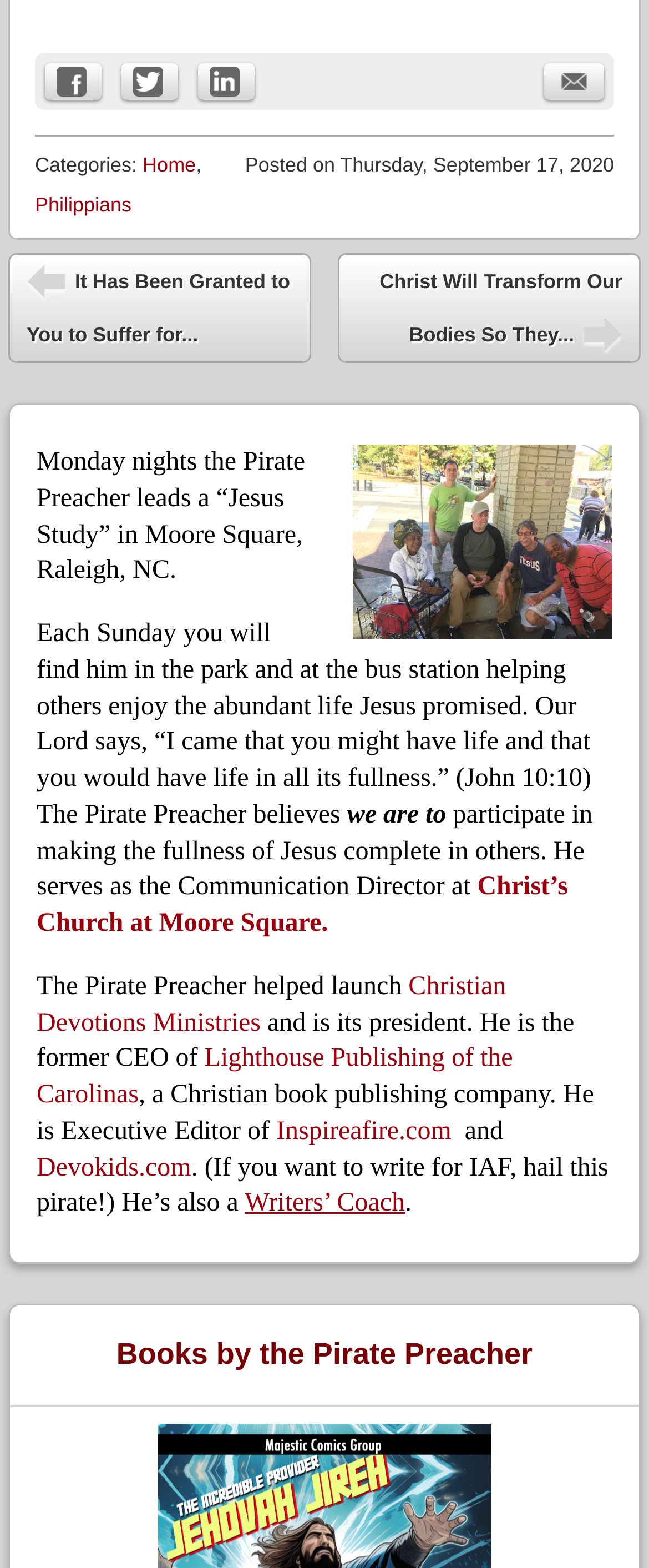Please give a one-word or short phrase response to the following question: 
What is the name of the church where the Pirate Preacher serves?

Christ’s Church at Moore Square